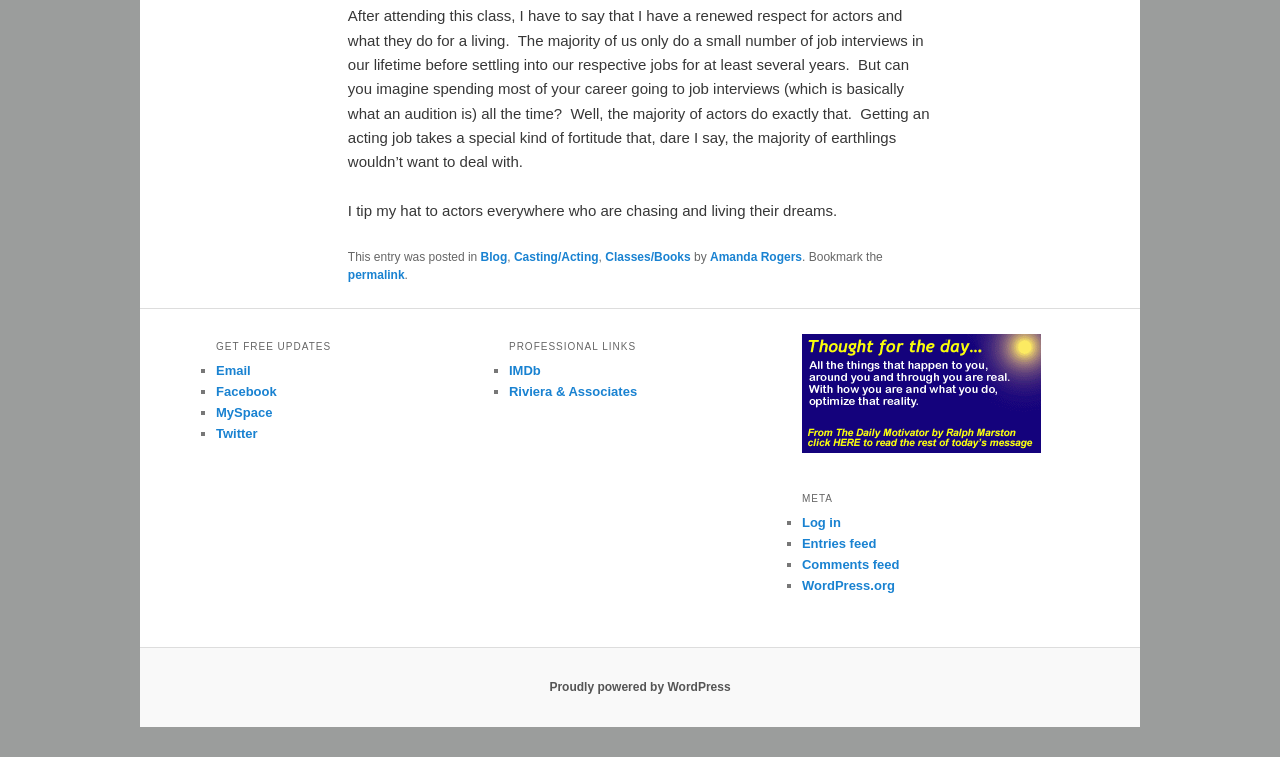Can you specify the bounding box coordinates for the region that should be clicked to fulfill this instruction: "Follow the 'Casting/Acting' category".

[0.402, 0.33, 0.468, 0.349]